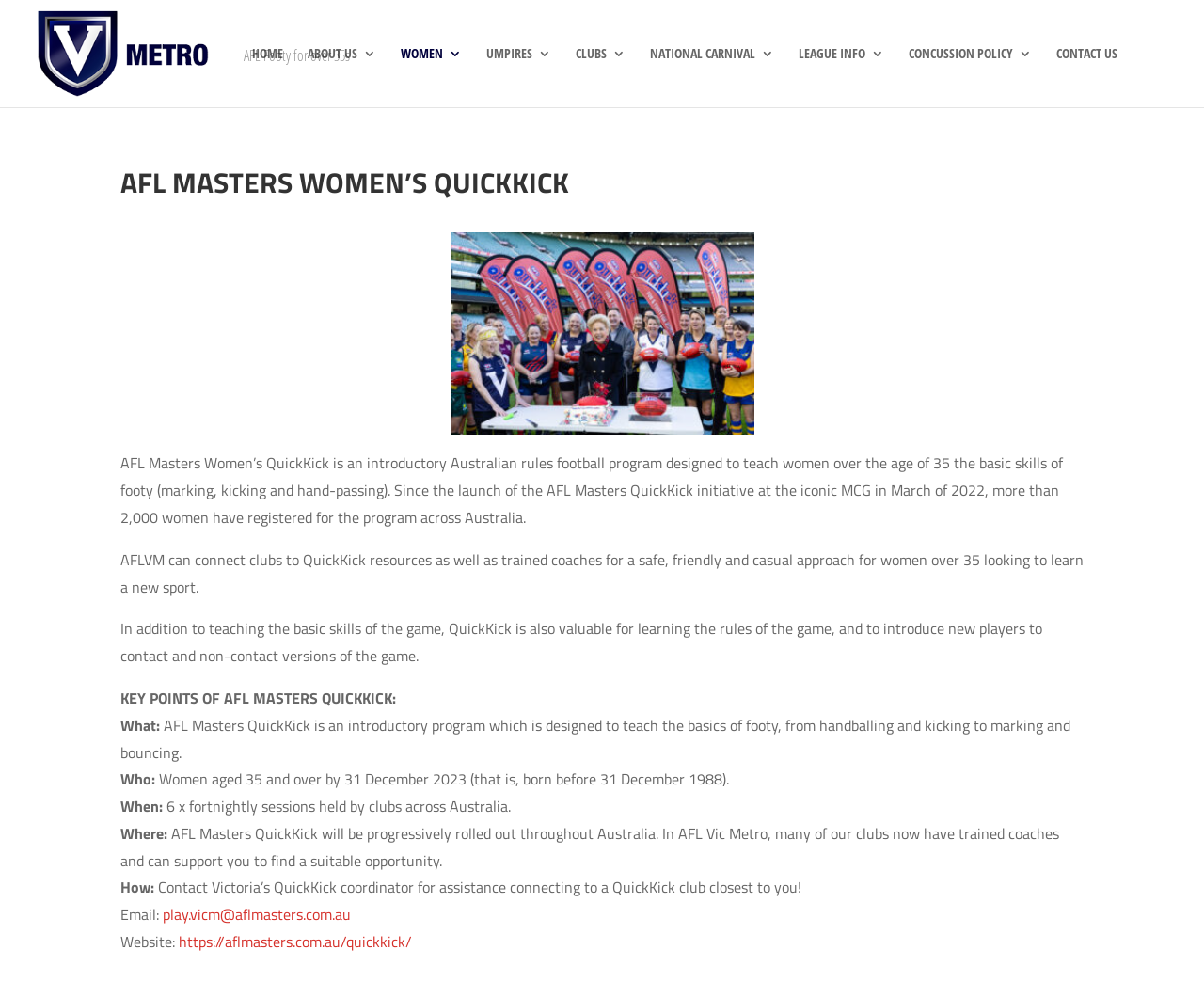Please specify the bounding box coordinates of the clickable region to carry out the following instruction: "Click on the 'https://aflmasters.com.au/quickkick/' website link". The coordinates should be four float numbers between 0 and 1, in the format [left, top, right, bottom].

[0.148, 0.947, 0.342, 0.97]